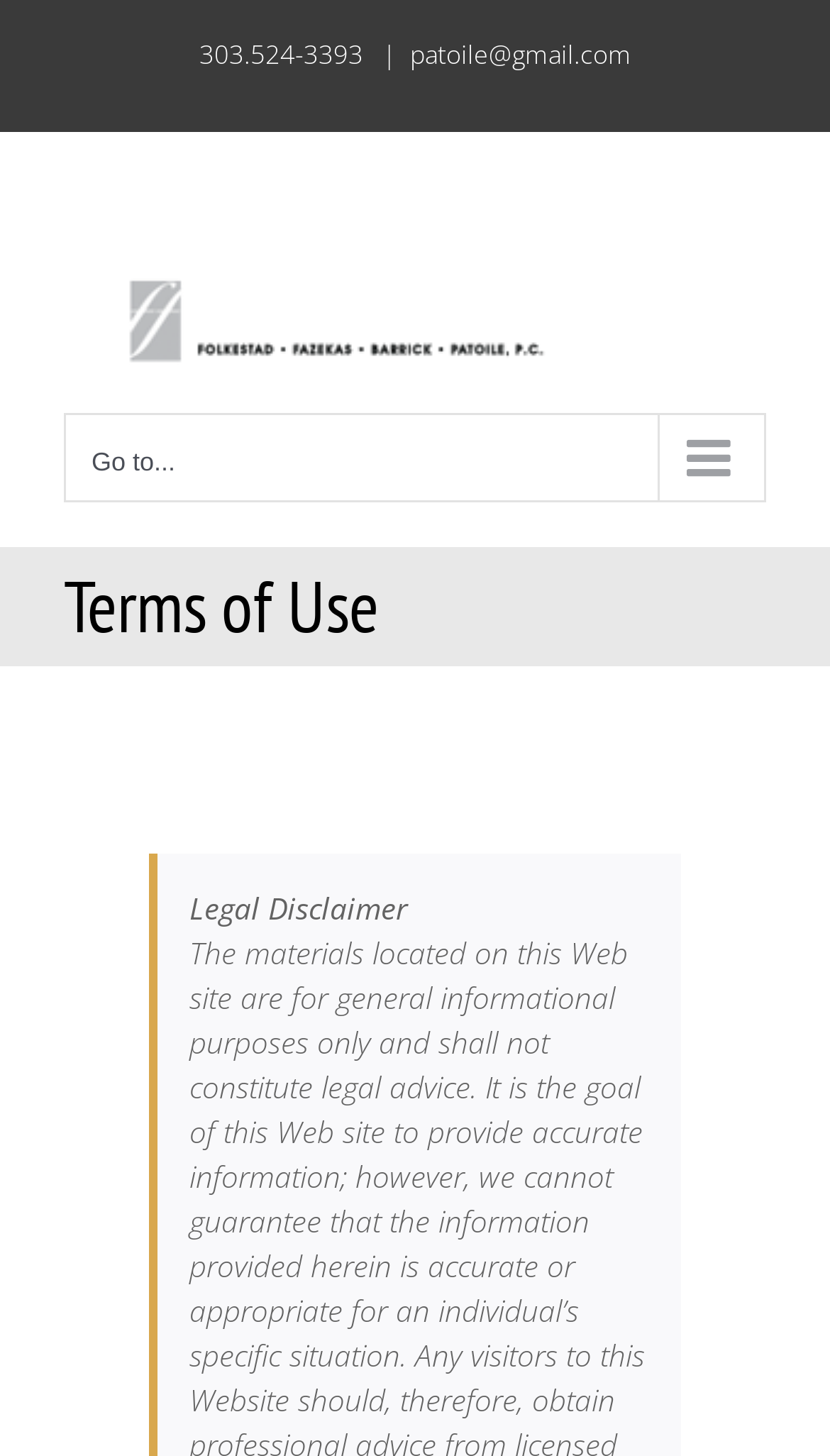For the element described, predict the bounding box coordinates as (top-left x, top-left y, bottom-right x, bottom-right y). All values should be between 0 and 1. Element description: alt="Marc Patoile Logo"

[0.077, 0.12, 0.923, 0.255]